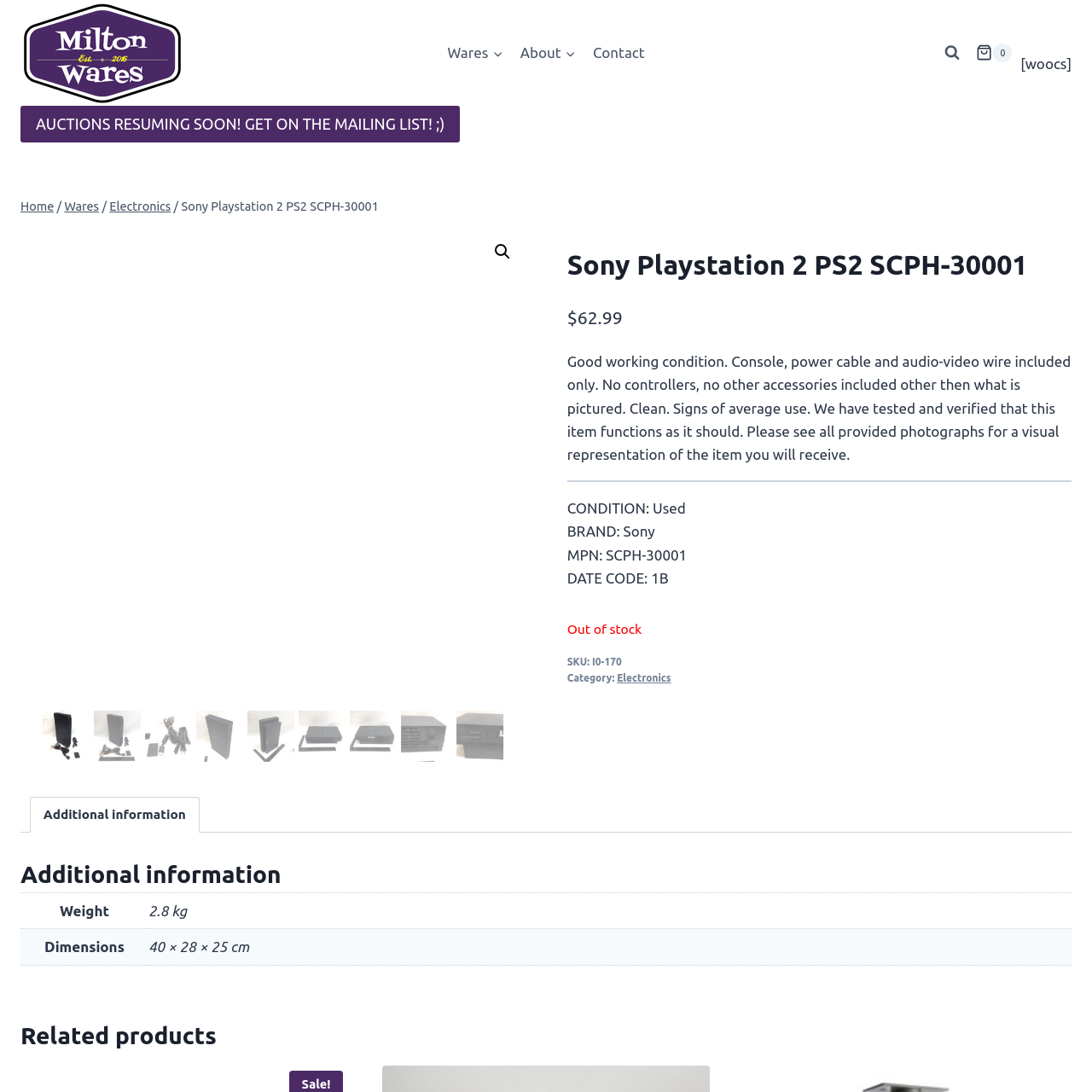Describe extensively the image that is contained within the red box.

This image features a Sony PlayStation 2 console (model SCPH-30001) displayed prominently for sale. The console is shown in a clean condition, suggesting it has been well-maintained with signs of average use. The accompanying description highlights that the item includes only the console, power cable, and audio-video wire, with no controllers or additional accessories provided aside from what is visible in the image. Notably, the console has been tested and verified to function properly. The product is listed at a price of $62.99, although it is currently marked as out of stock. Additional specifications include a weight of 2.8 kg and dimensions of 40 × 28 × 25 cm, indicating it’s a compact yet robust gaming system that's part of Sony's classic gaming lineup.